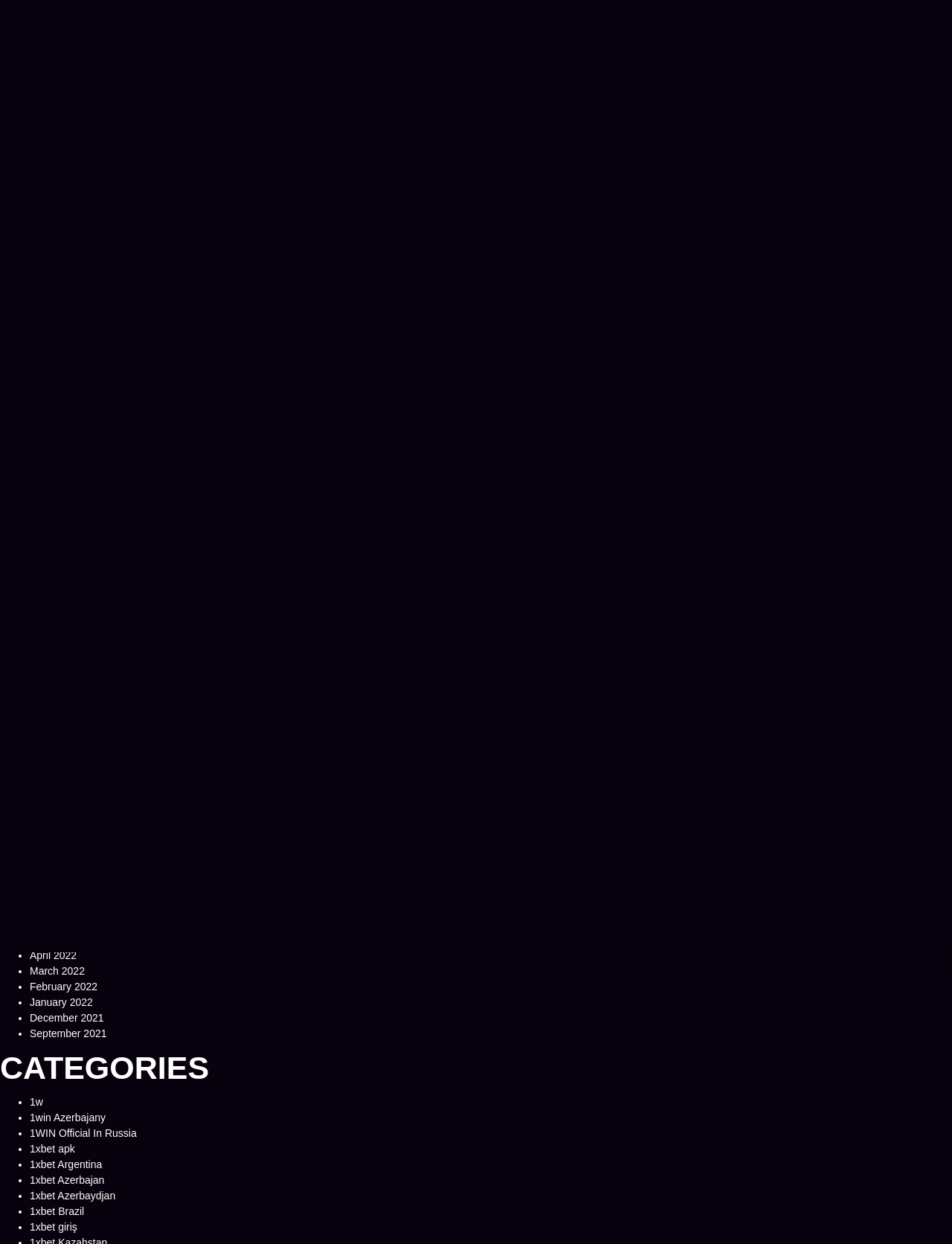Provide the bounding box coordinates of the area you need to click to execute the following instruction: "Check the 'Archives' section".

[0.0, 0.426, 1.0, 0.452]